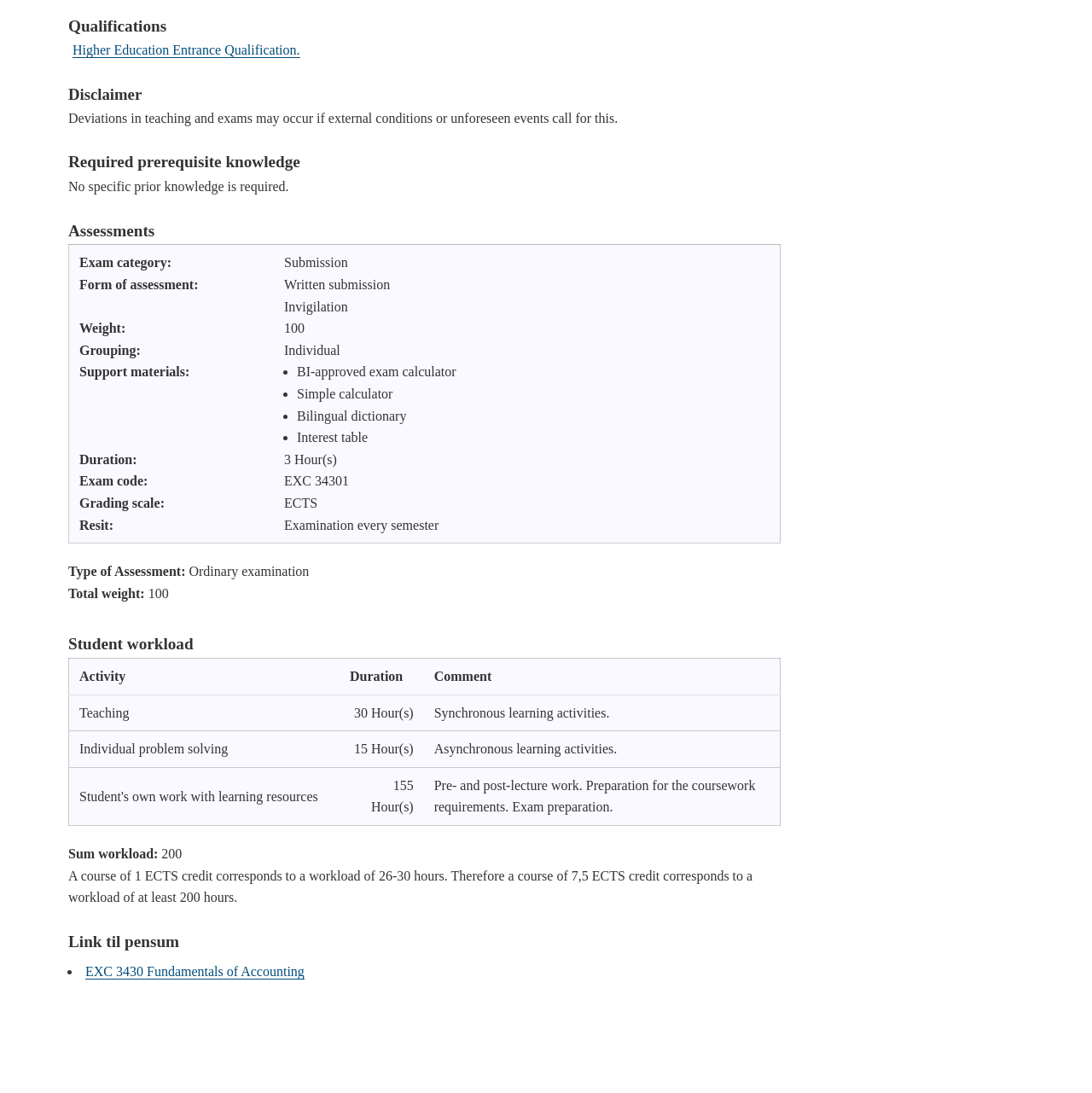Based on the image, please respond to the question with as much detail as possible:
What is the exam category?

The exam category is mentioned in the table under the 'Assessments' section, where it is specified as 'Submission Form'.